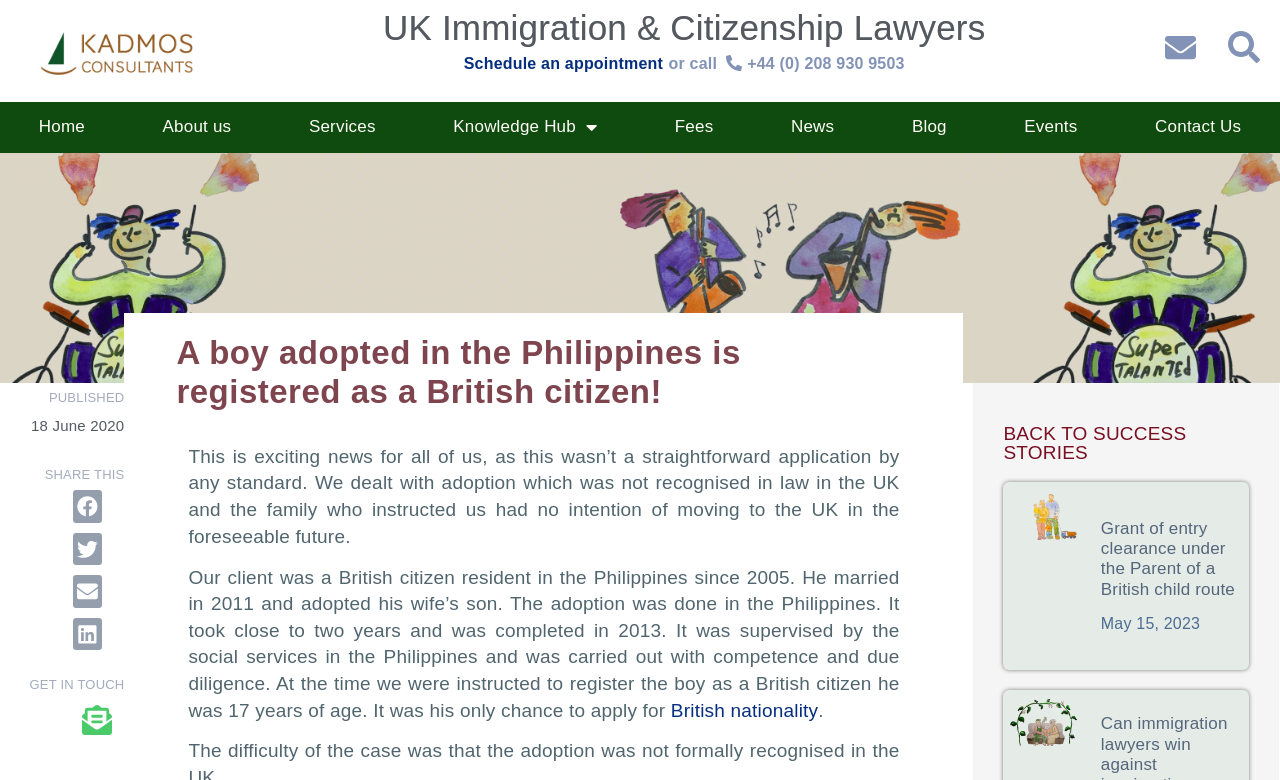How old was the boy when the application for British citizenship was made? Analyze the screenshot and reply with just one word or a short phrase.

17 years old